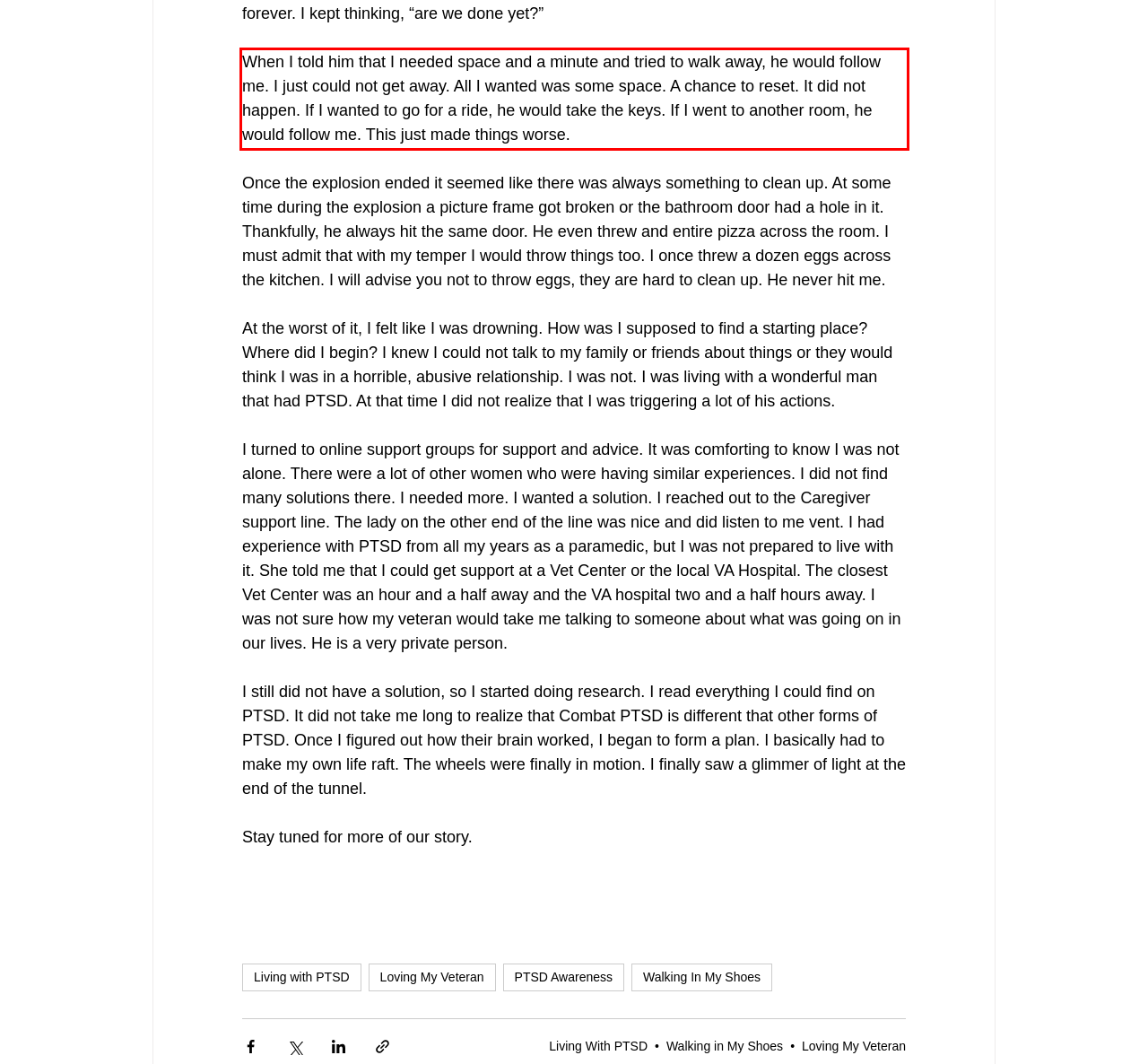Using OCR, extract the text content found within the red bounding box in the given webpage screenshot.

When I told him that I needed space and a minute and tried to walk away, he would follow me. I just could not get away. All I wanted was some space. A chance to reset. It did not happen. If I wanted to go for a ride, he would take the keys. If I went to another room, he would follow me. This just made things worse.